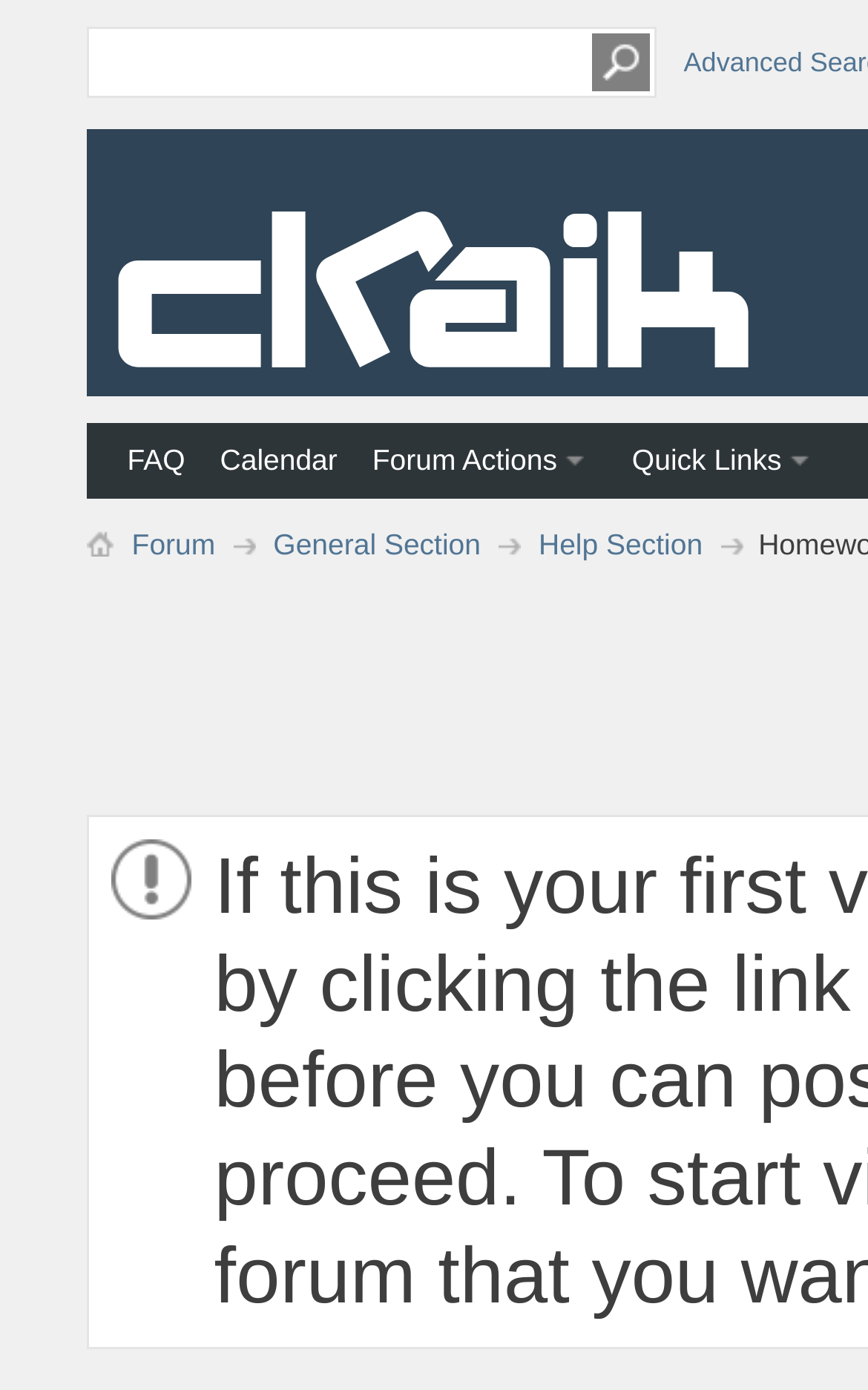Analyze the image and deliver a detailed answer to the question: What is the shortcut key for the 'Home' link?

The 'Home' link has a key shortcut specified as Alt+1, allowing users to quickly navigate to the home page.